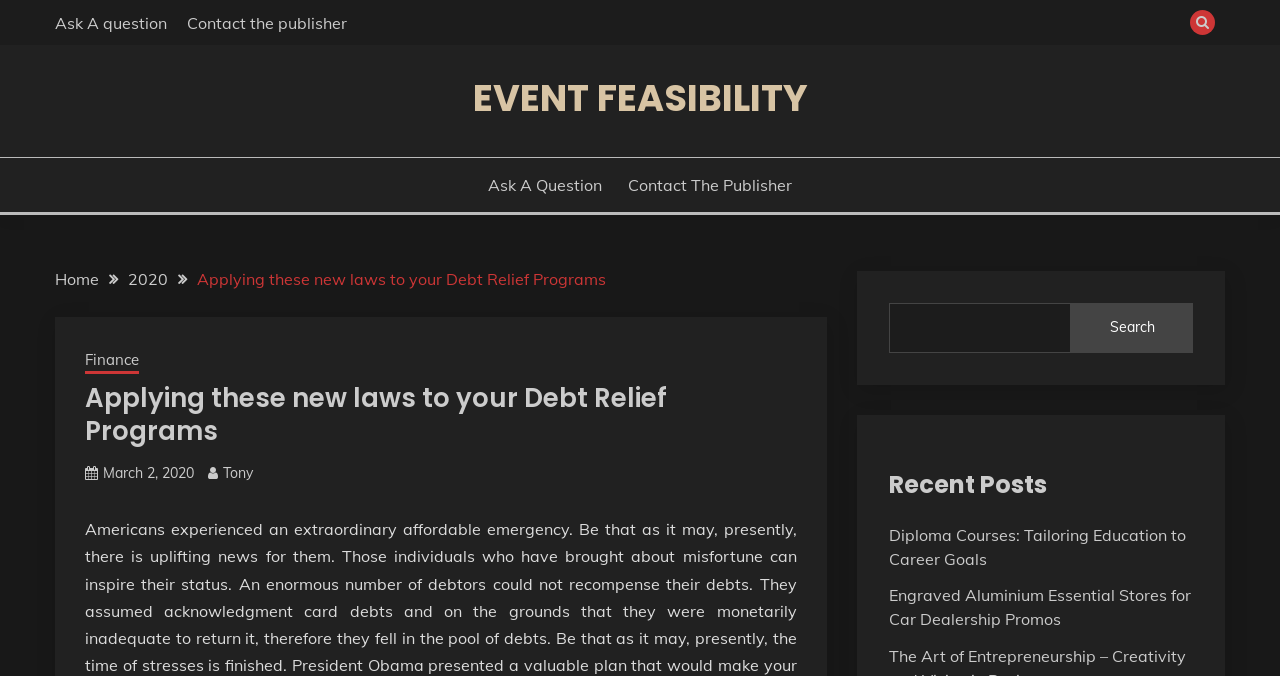Give a one-word or short phrase answer to the question: 
Who is the author of the post 'Applying these new laws to your Debt Relief Programs'?

Tony